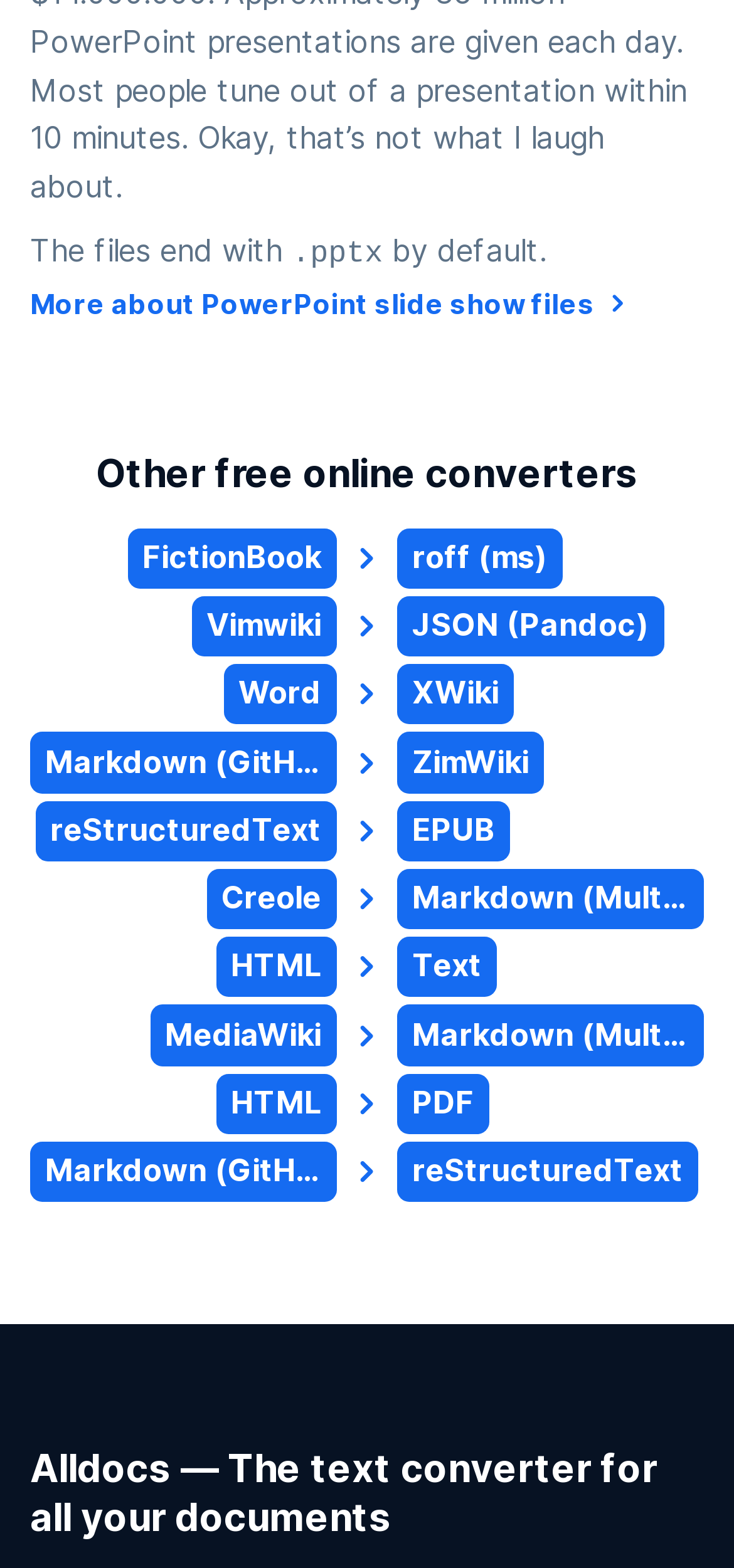Predict the bounding box of the UI element that fits this description: "HTML to Text".

[0.041, 0.593, 0.959, 0.631]